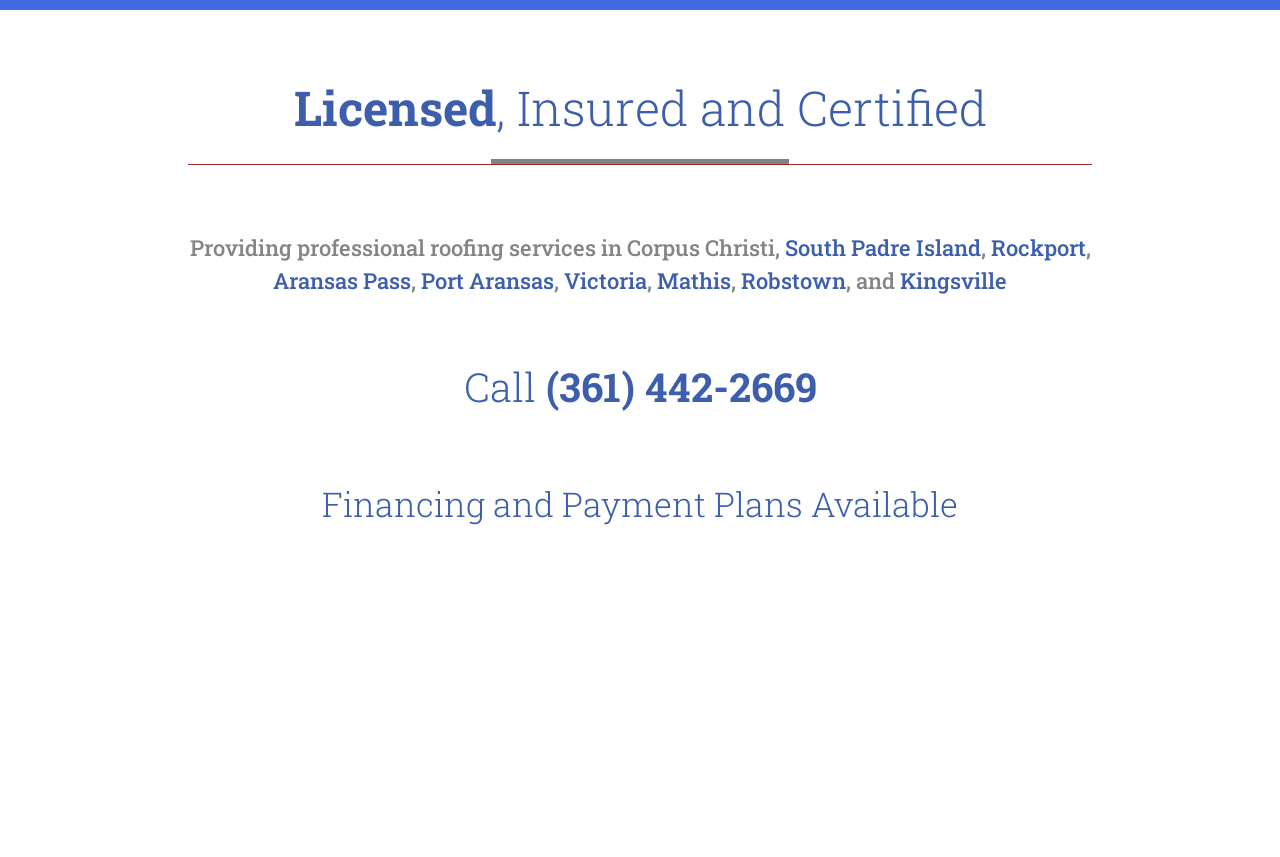Analyze the image and answer the question with as much detail as possible: 
Does the company offer financing options?

The company offers financing and payment plans as indicated by the heading 'Financing and Payment Plans Available'.